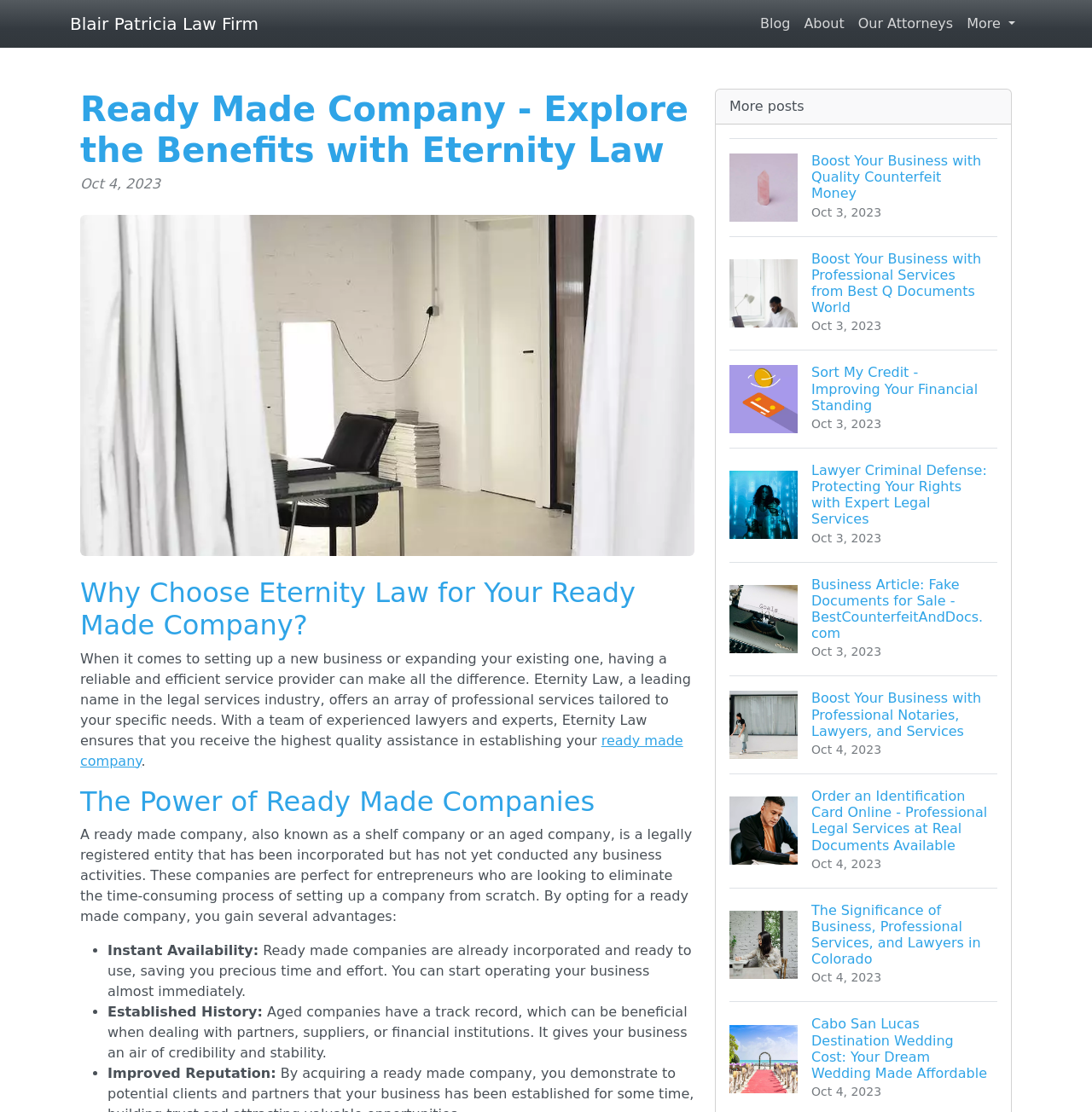Describe all the visual and textual components of the webpage comprehensively.

The webpage is about Eternity Law, a legal services company that offers ready-made companies and professional lawyers. At the top, there are several links to different sections of the website, including "Blair Patricia Law Firm", "Blog", "About", "Our Attorneys", and "More". 

Below the links, there is a header section with a heading that reads "Ready Made Company - Explore the Benefits with Eternity Law". To the right of the heading, there is a date "Oct 4, 2023". Below the header, there is a figure with an image. 

The main content of the webpage is divided into several sections. The first section has a heading "Why Choose Eternity Law for Your Ready Made Company?" and a paragraph of text that describes the benefits of using Eternity Law's services. There is also a link to "ready made company" within the text. 

The next section has a heading "The Power of Ready Made Companies" and a paragraph of text that explains what a ready-made company is and its advantages. Below this, there is a list with three points, each describing a benefit of using a ready-made company, including instant availability, established history, and improved reputation.

Below the list, there are several links to blog posts, each with a heading, an image, and a date. The blog posts are about various topics, including business, legal services, and finance. The links are arranged in a vertical column, with the most recent posts at the top.